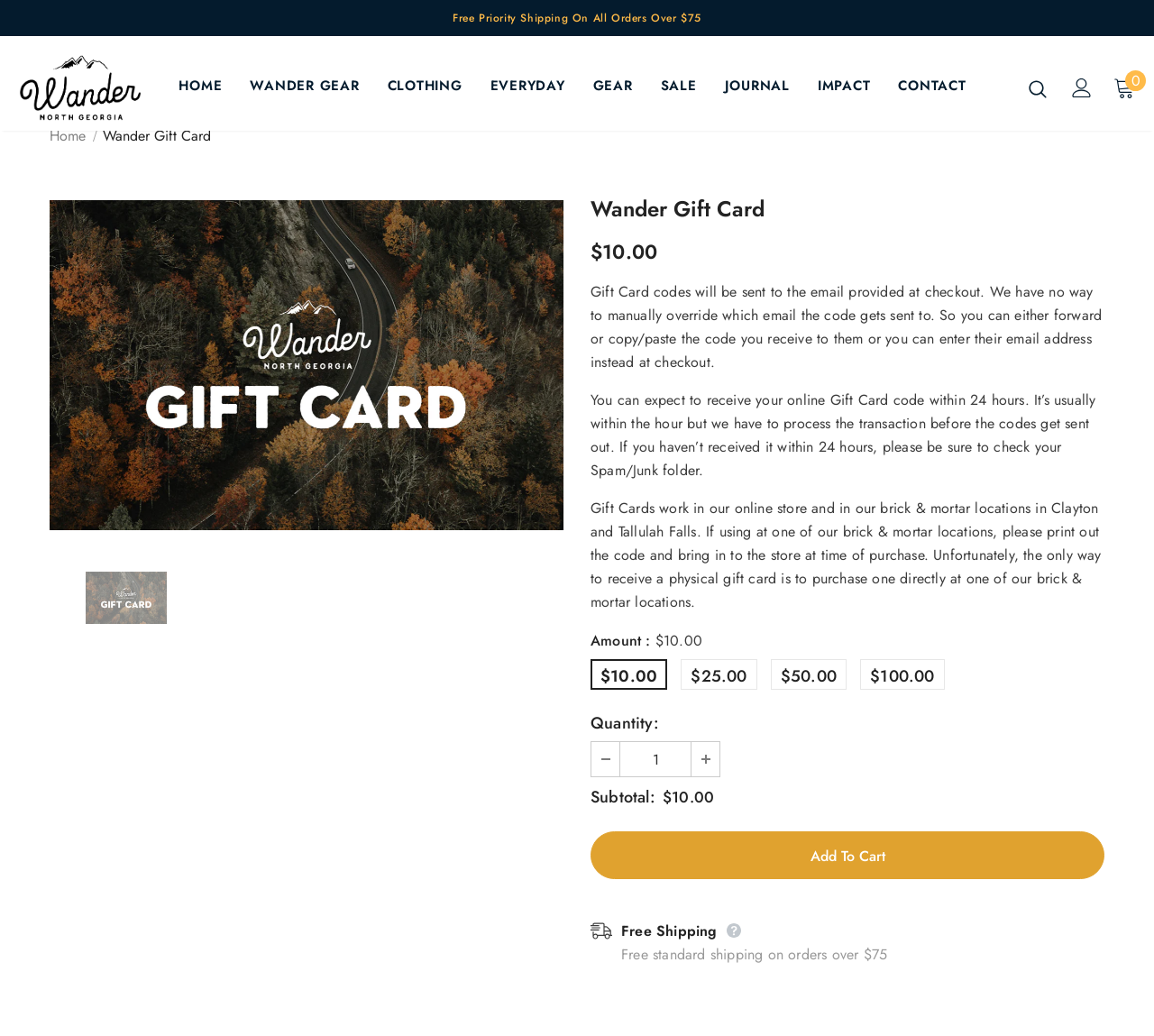Please find the bounding box coordinates of the element's region to be clicked to carry out this instruction: "Add to cart".

[0.512, 0.802, 0.957, 0.848]